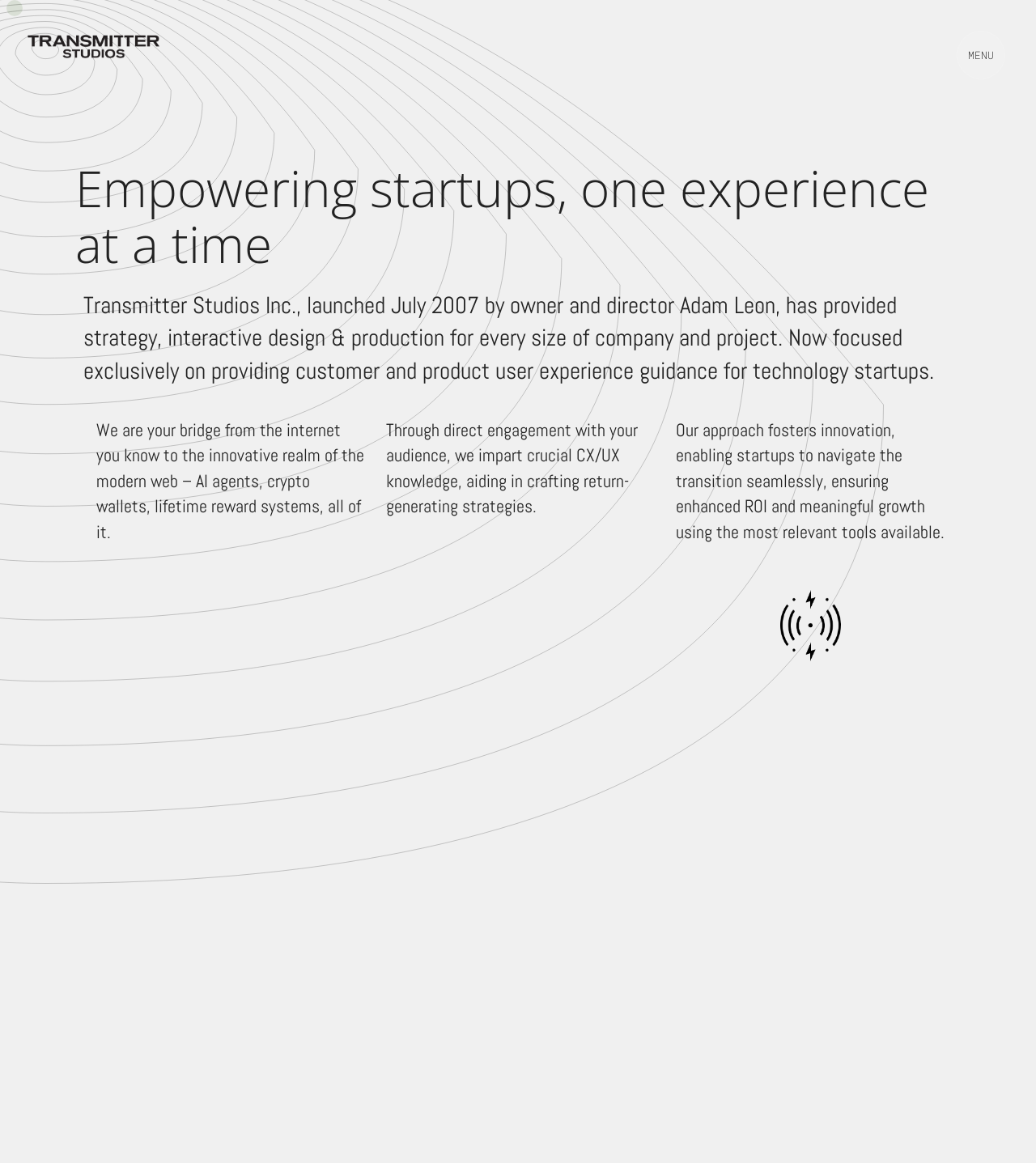What is the shape of the icon below the text?
Please look at the screenshot and answer using one word or phrase.

Signal icon